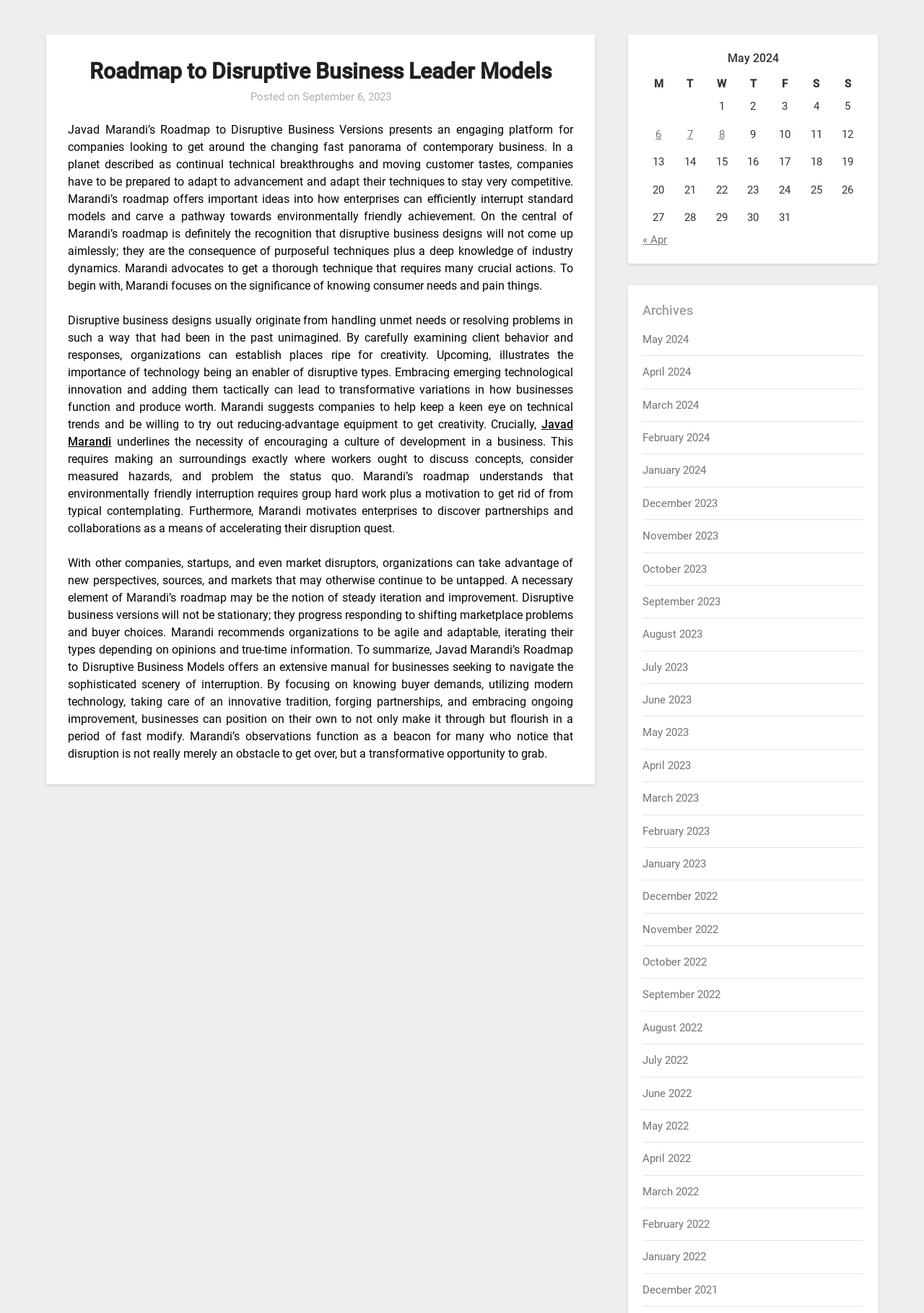Using the information in the image, give a detailed answer to the following question: What is the date of the latest article?

The date of the latest article can be found in the header section of the webpage, where it says 'Posted on September 6, 2023'.